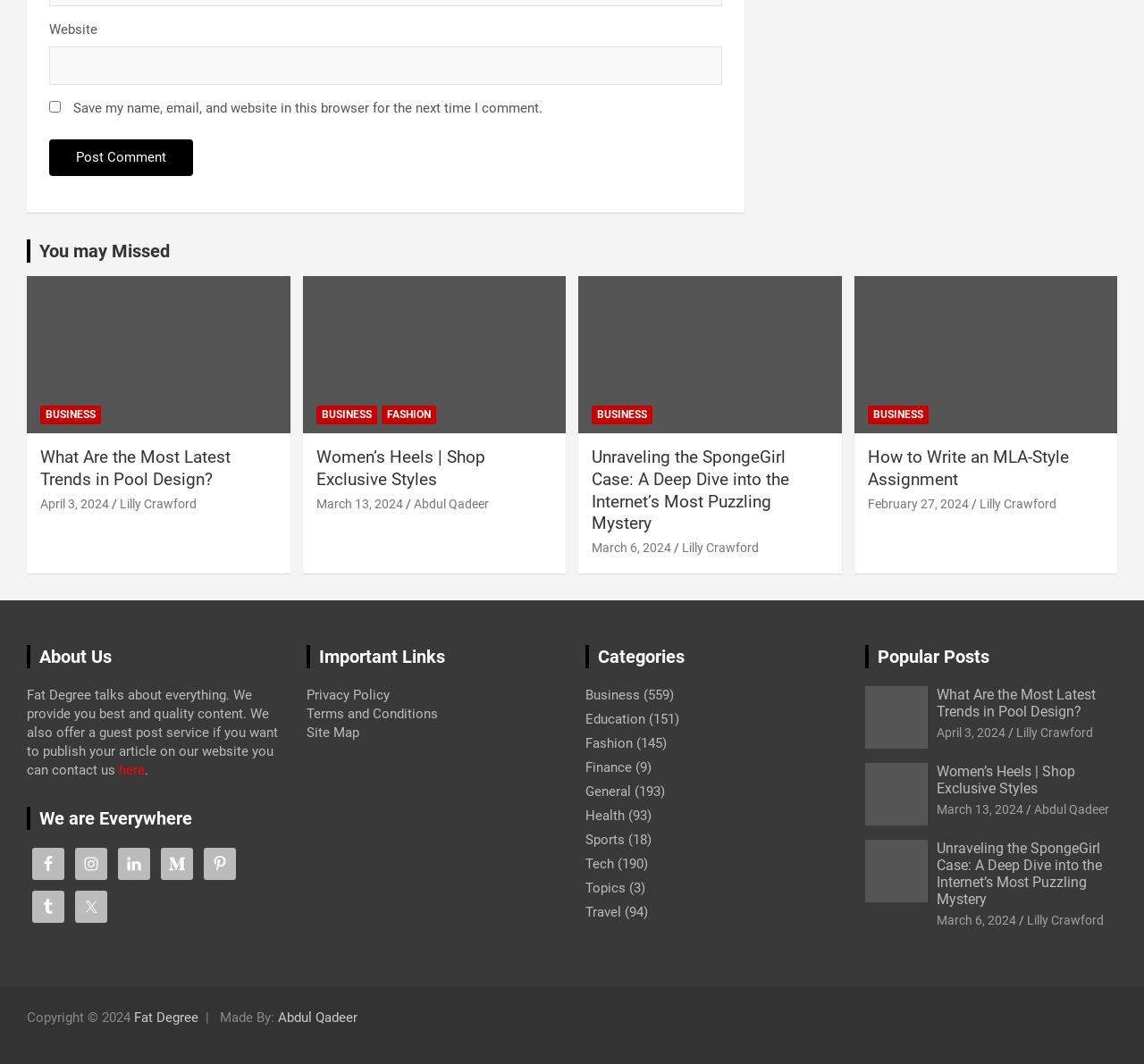Use a single word or phrase to answer the following:
What is the purpose of the website according to the 'About Us' section?

Provide quality content and guest post service